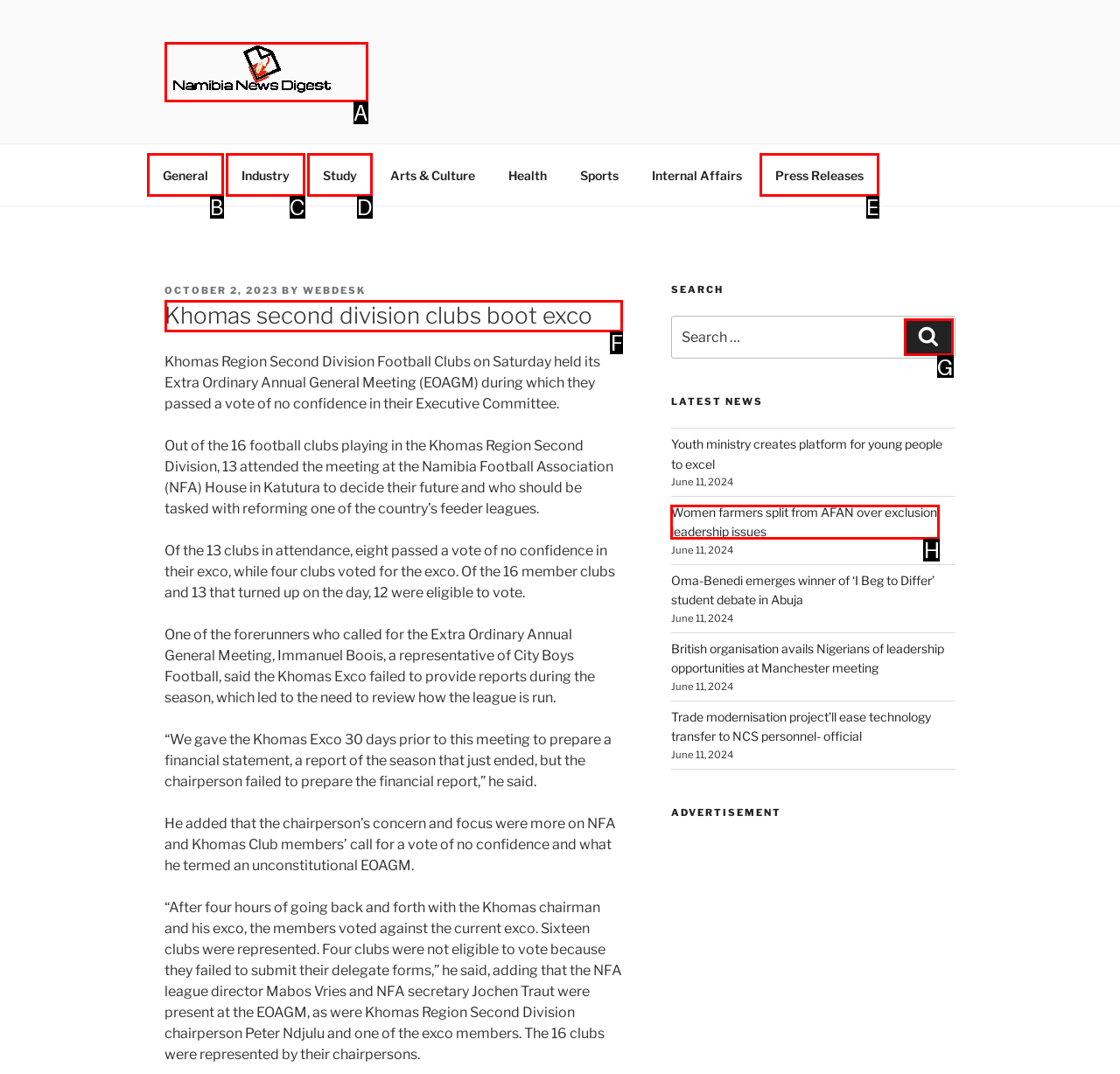To complete the instruction: View the 'Khomas second division clubs boot exco' article, which HTML element should be clicked?
Respond with the option's letter from the provided choices.

F